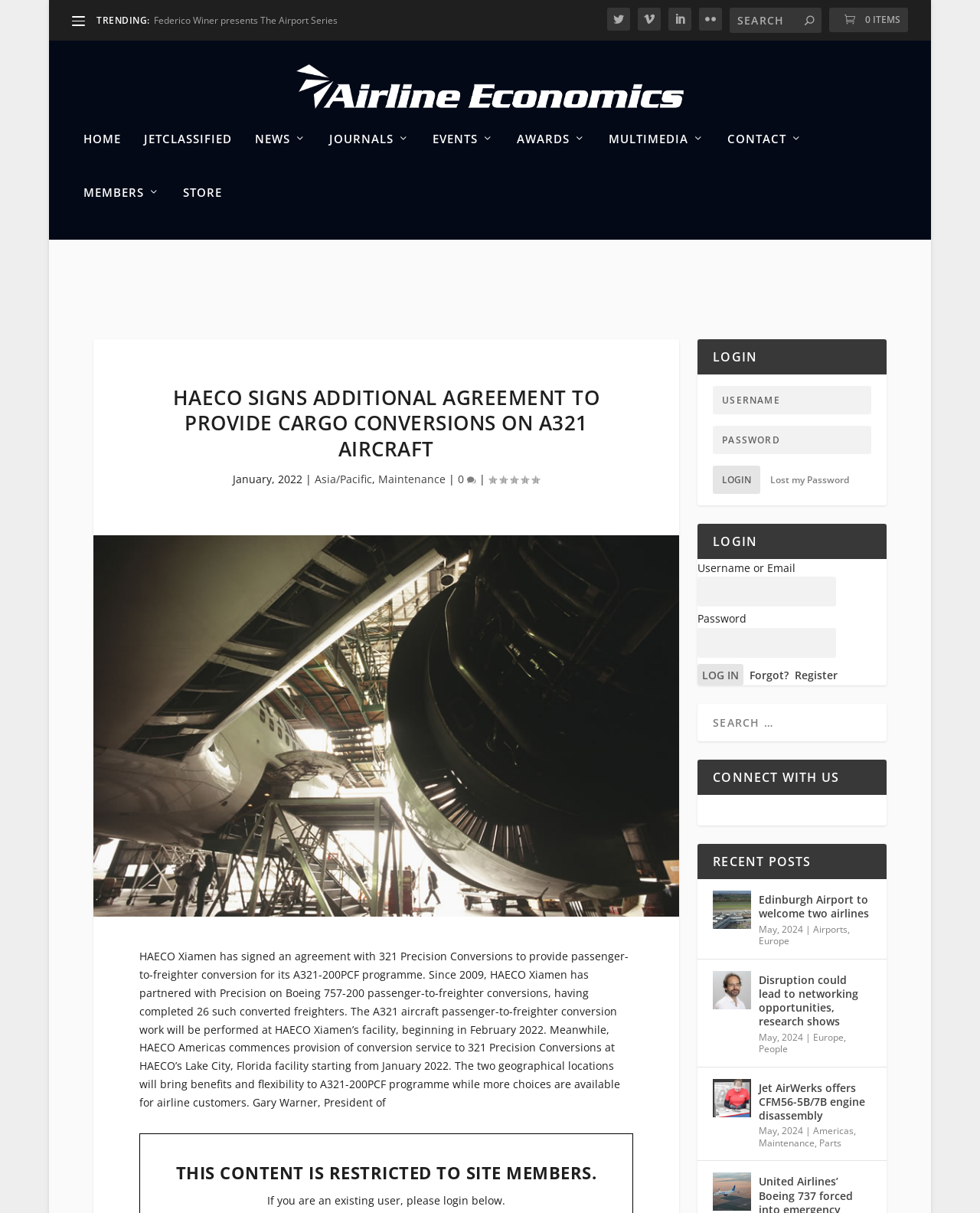Provide your answer to the question using just one word or phrase: What is the username input field label in the 'LOGIN' section?

USERNAME